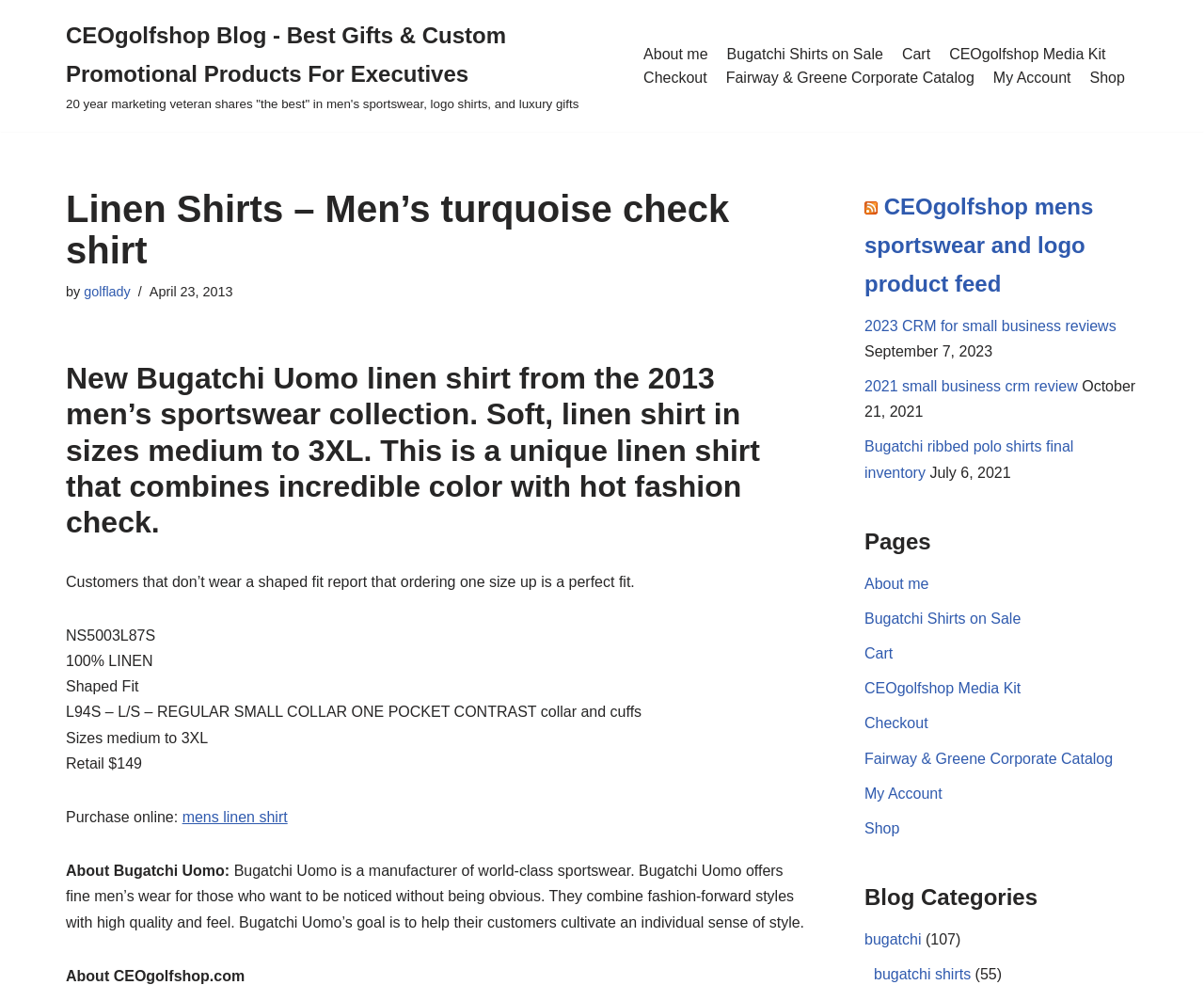Using the webpage screenshot, locate the HTML element that fits the following description and provide its bounding box: "Fairway & Greene Corporate Catalog".

[0.603, 0.067, 0.809, 0.091]